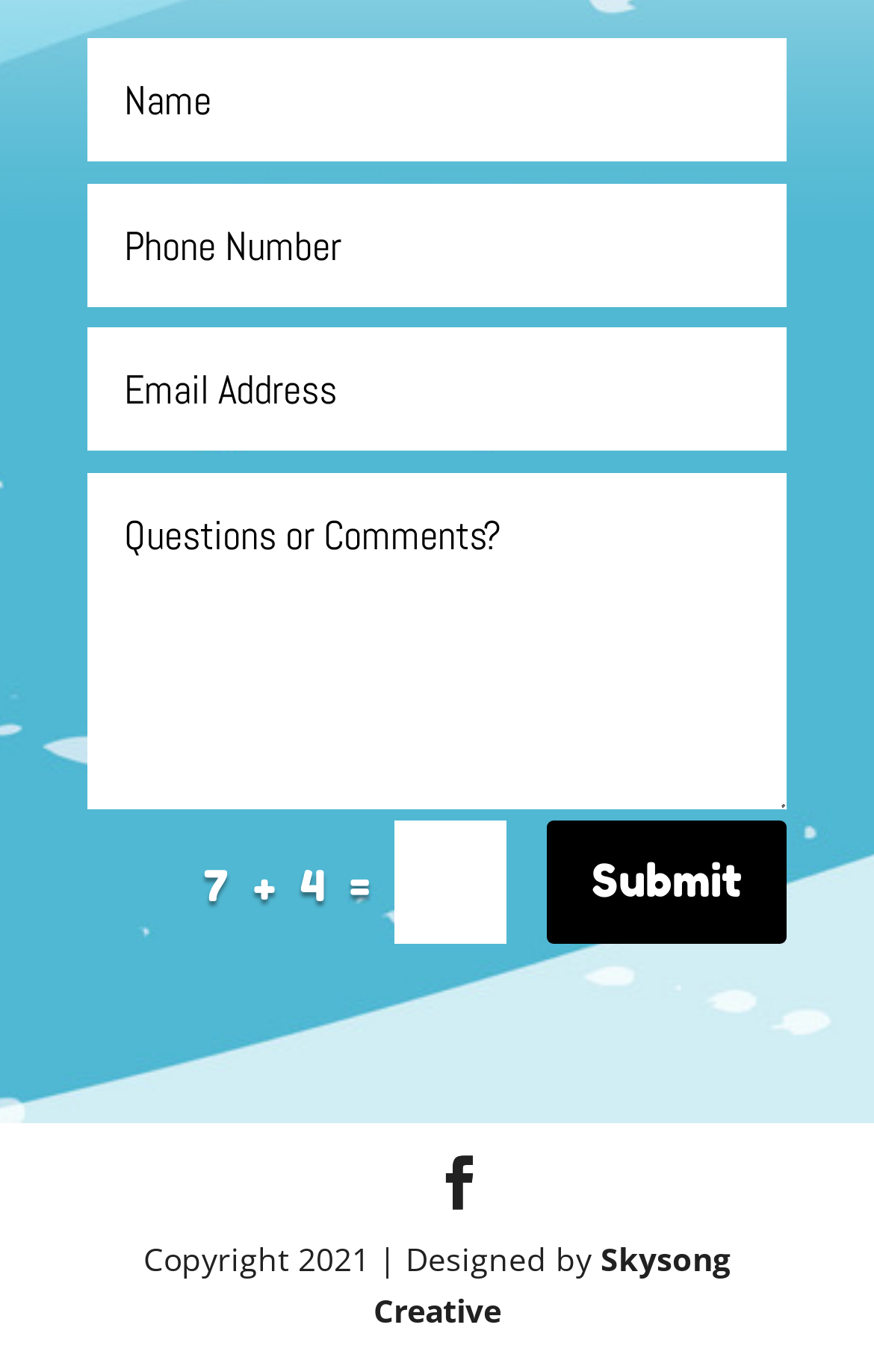Please identify the bounding box coordinates of the region to click in order to complete the given instruction: "Click the Submit button". The coordinates should be four float numbers between 0 and 1, i.e., [left, top, right, bottom].

[0.626, 0.598, 0.9, 0.687]